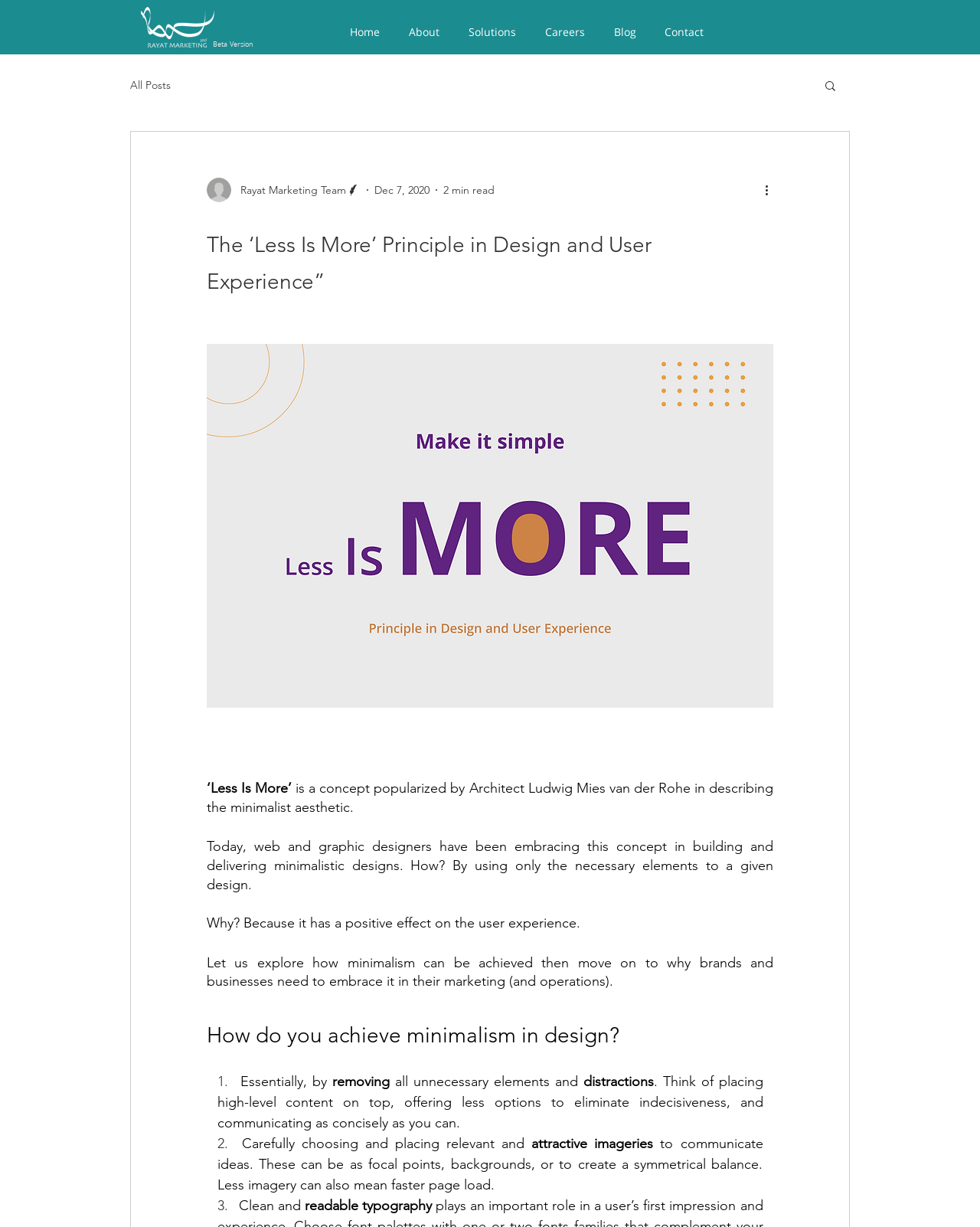What is the concept popularized by Architect Ludwig Mies van der Rohe?
Refer to the image and give a detailed response to the question.

According to the webpage, the concept 'Less Is More' is popularized by Architect Ludwig Mies van der Rohe in describing the minimalist aesthetic. This information is obtained from the static text element with the description 'is a concept popularized by Architect Ludwig Mies van der Rohe in describing the minimalist aesthetic.'